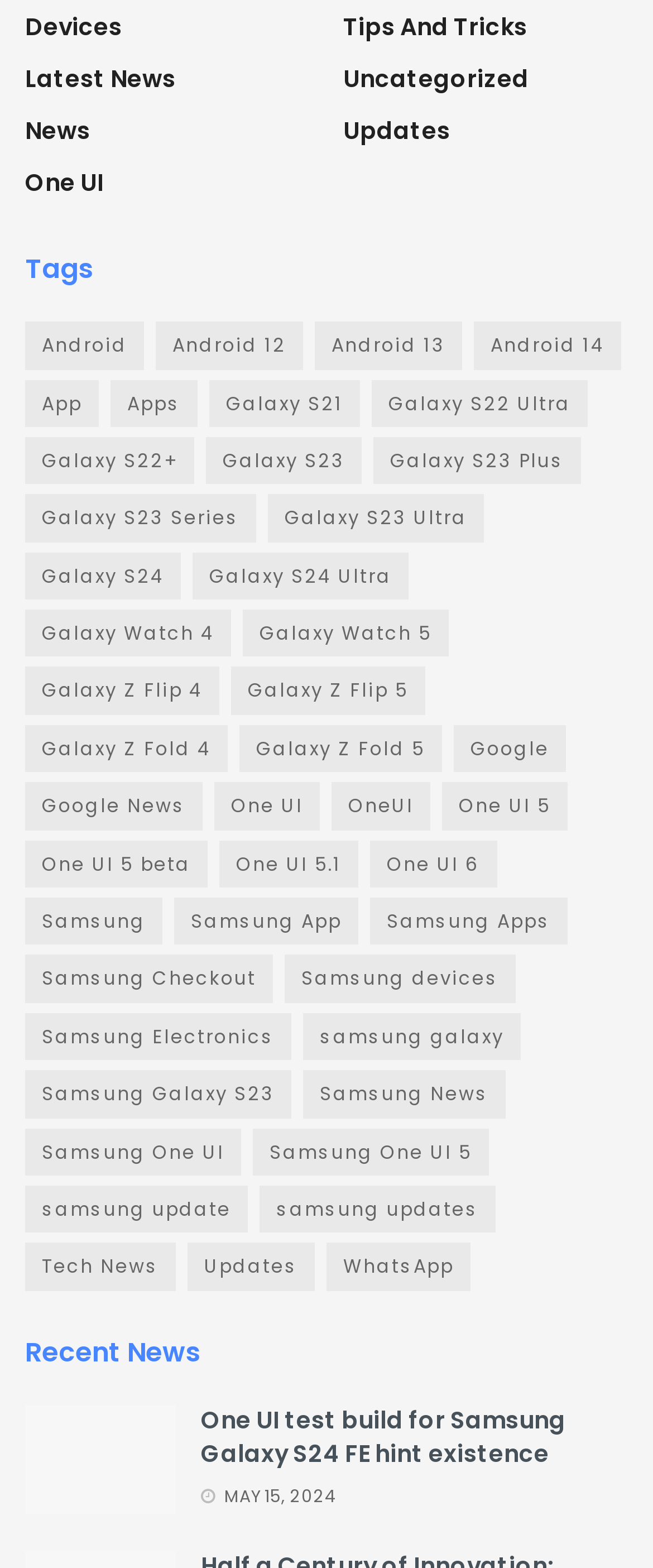How many news articles are there about One UI?
Deliver a detailed and extensive answer to the question.

I searched for links related to 'One UI' and found three links: 'One UI (503 items)', 'OneUI (147 items)', and 'One UI 5 (412 items)'.